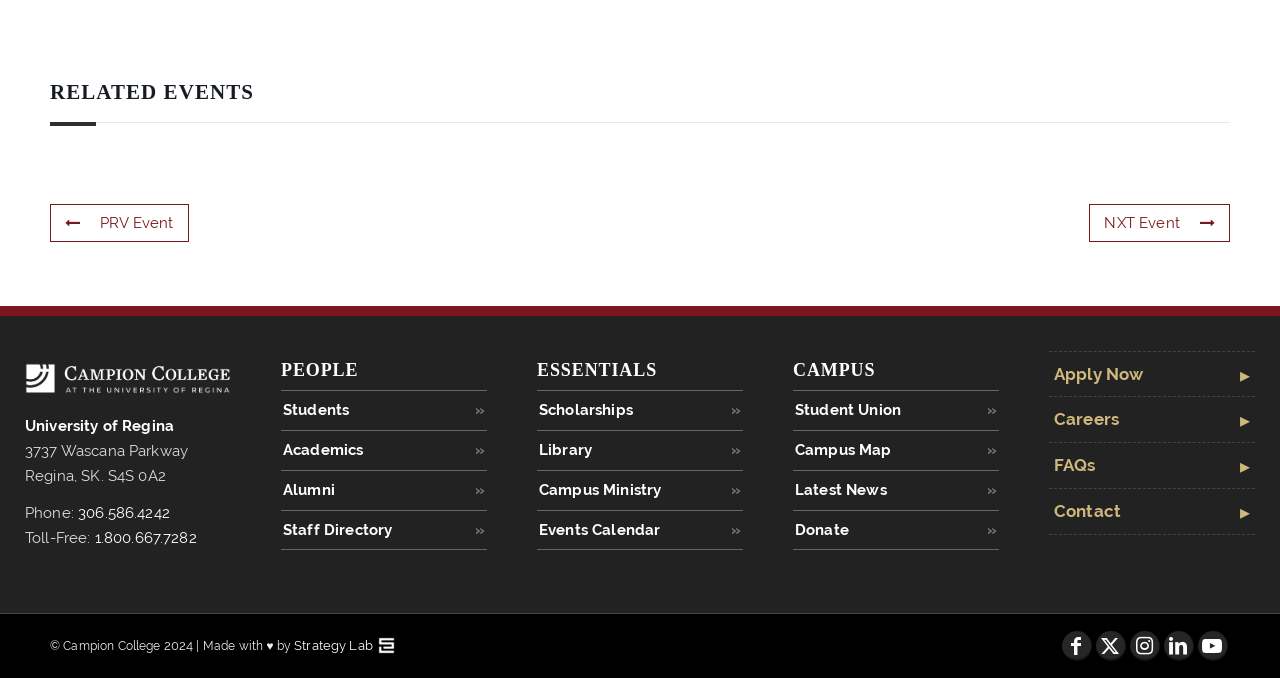What is the phone number of the University of Regina?
Please answer the question with as much detail and depth as you can.

I found the phone number by looking at the LayoutTable element, which contains a link element (378) with the phone number '306.586.4242'. This element is preceded by a StaticText element (377) with the label 'Phone:'.